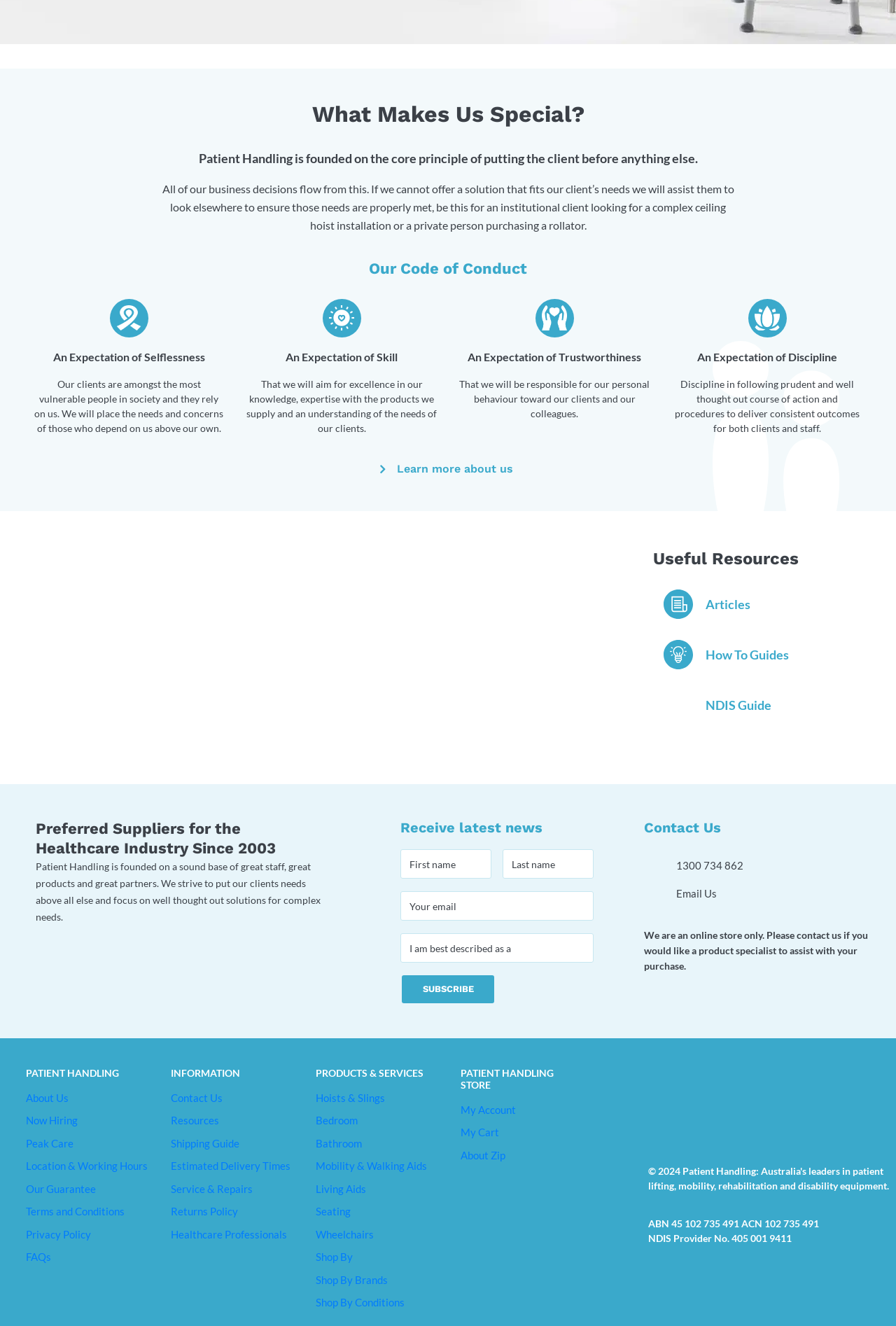Determine the bounding box coordinates for the UI element described. Format the coordinates as (top-left x, top-left y, bottom-right x, bottom-right y) and ensure all values are between 0 and 1. Element description: alt="Colorado Center for the Blind"

None